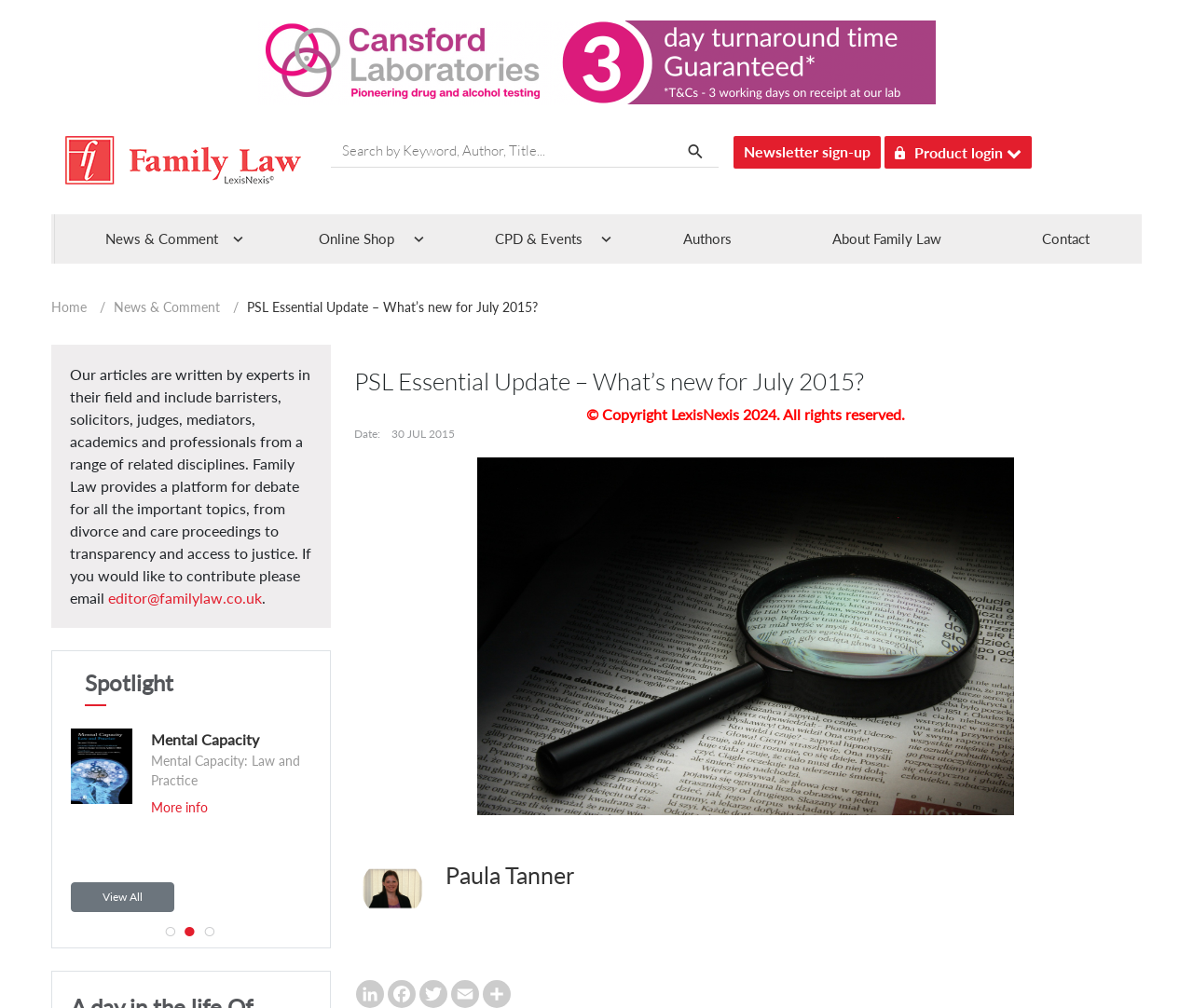What is the topic of the image at the bottom of the webpage?
Relying on the image, give a concise answer in one word or a brief phrase.

Mental Capacity